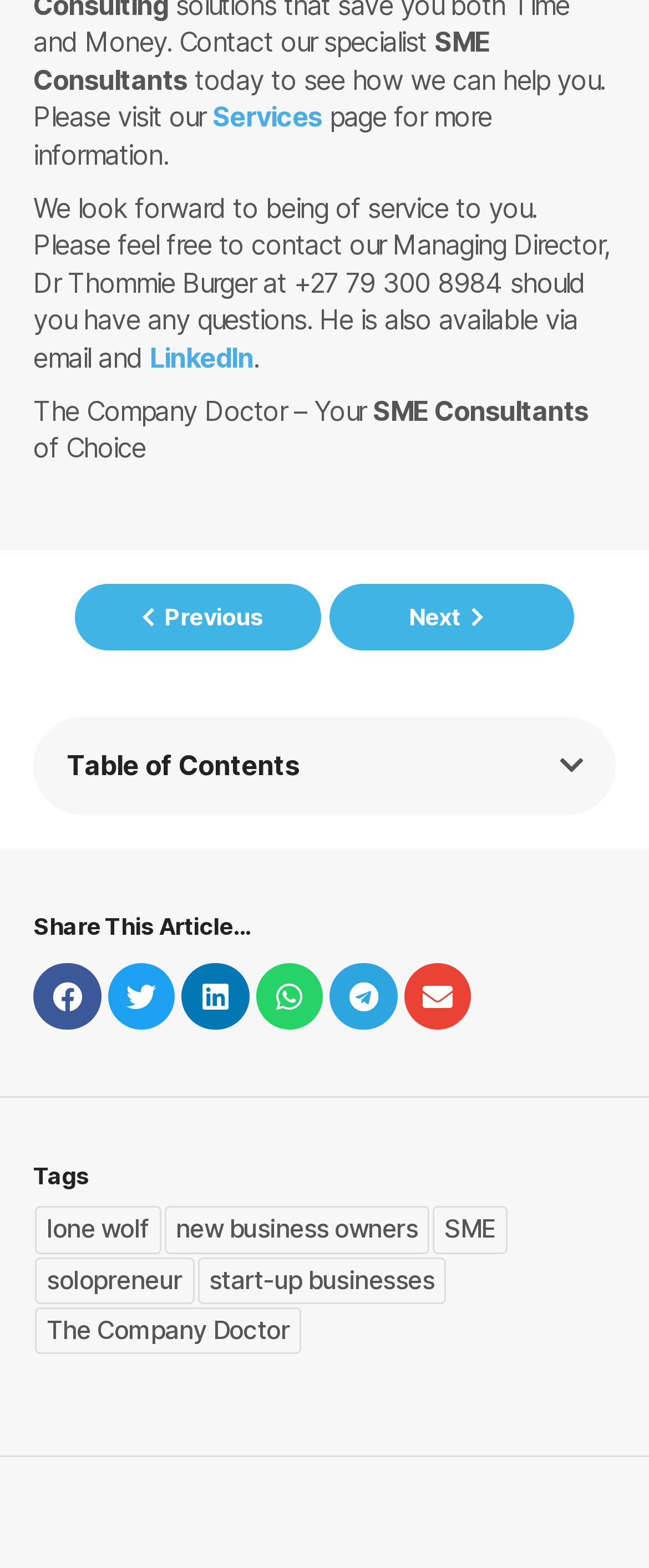Locate the coordinates of the bounding box for the clickable region that fulfills this instruction: "Click on Services".

[0.327, 0.064, 0.496, 0.085]